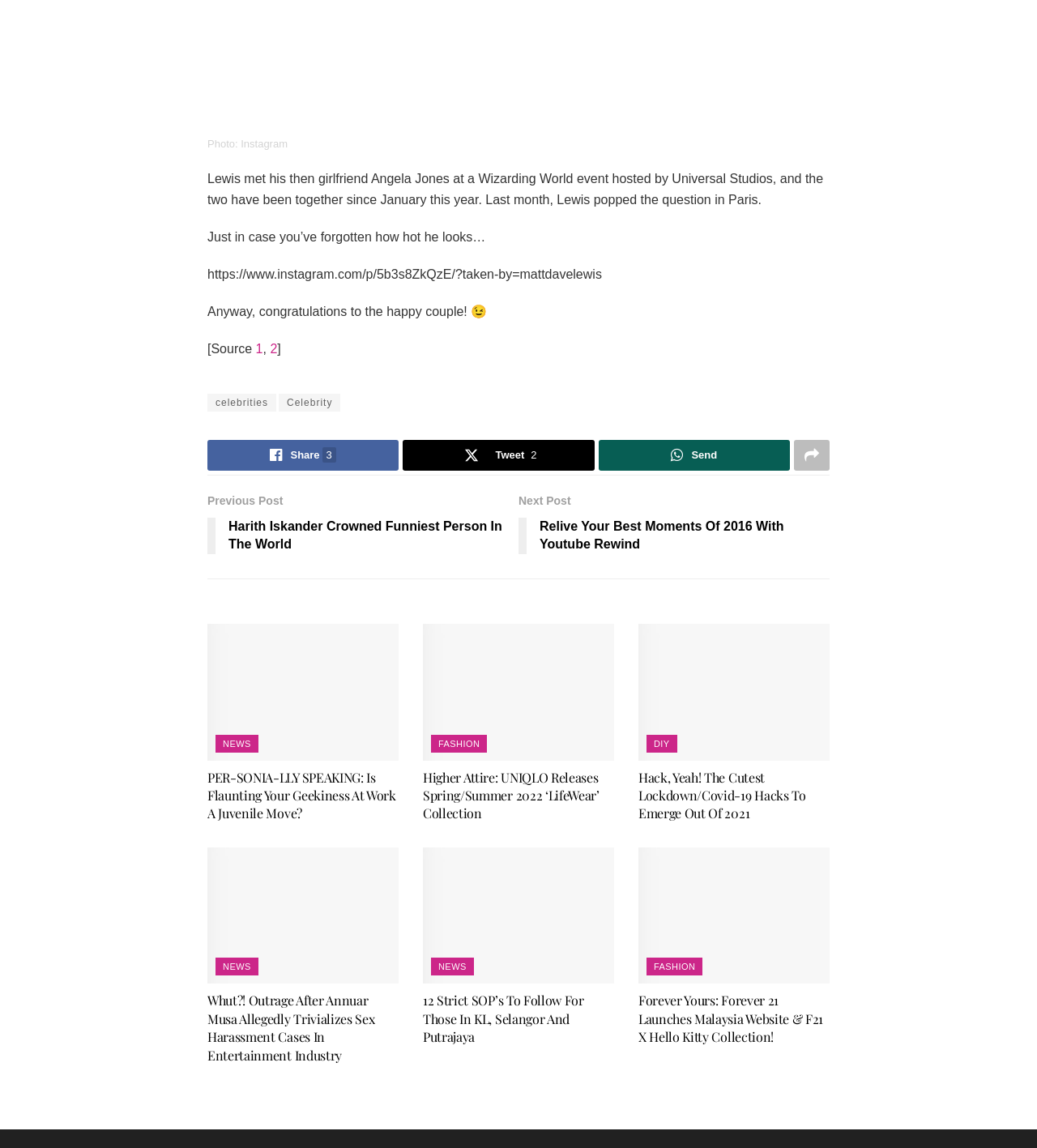What is the category of the article 'Higher Attire: UNIQLO Releases Spring/Summer 2022 ‘LifeWear’ Collection'?
Please give a detailed answer to the question using the information shown in the image.

By looking at the link 'FASHION' near the article title 'Higher Attire: UNIQLO Releases Spring/Summer 2022 ‘LifeWear’ Collection', I can determine that the category of this article is FASHION.